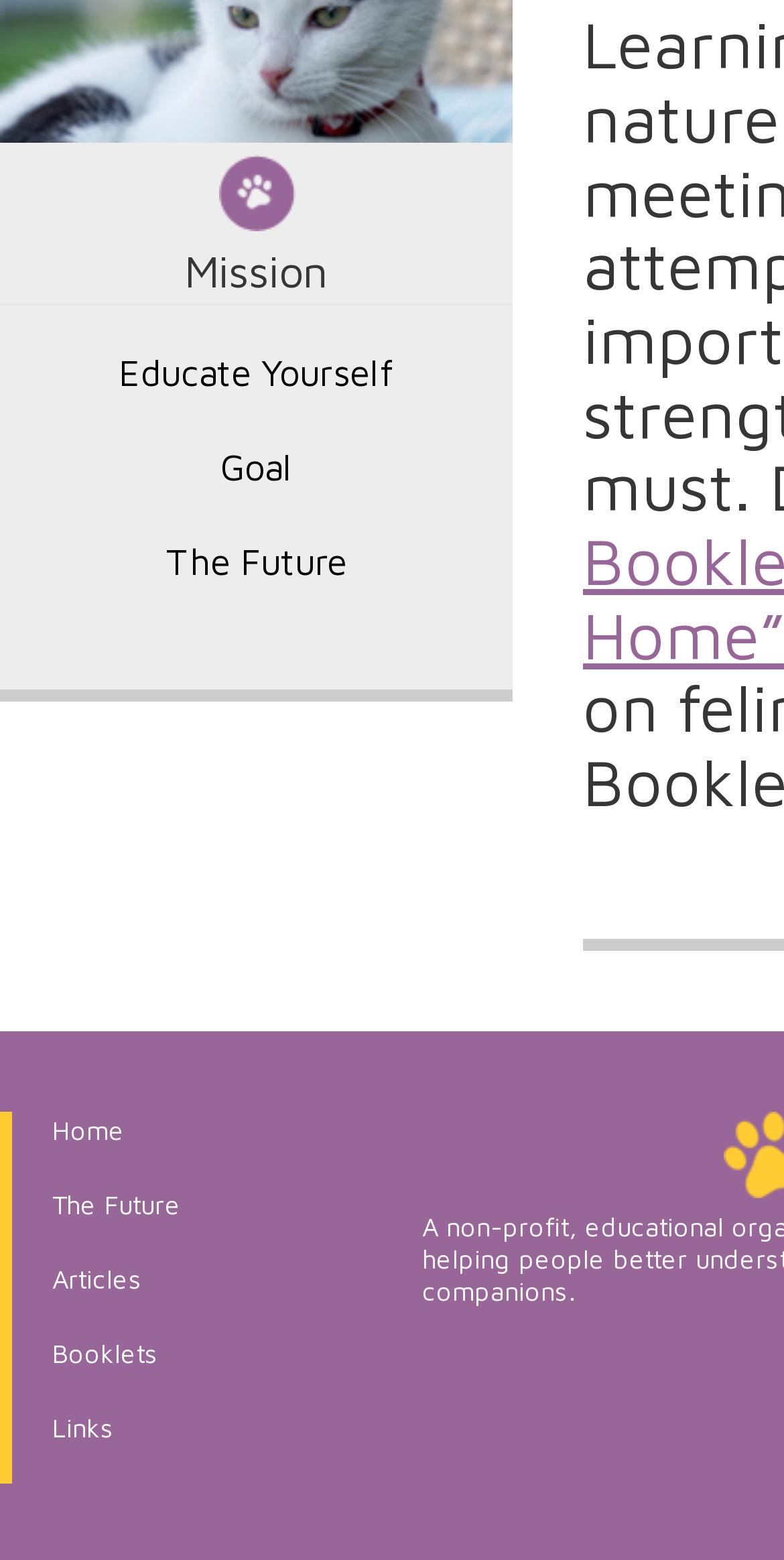Identify the bounding box coordinates of the element that should be clicked to fulfill this task: "Select Azure DevOps". The coordinates should be provided as four float numbers between 0 and 1, i.e., [left, top, right, bottom].

None